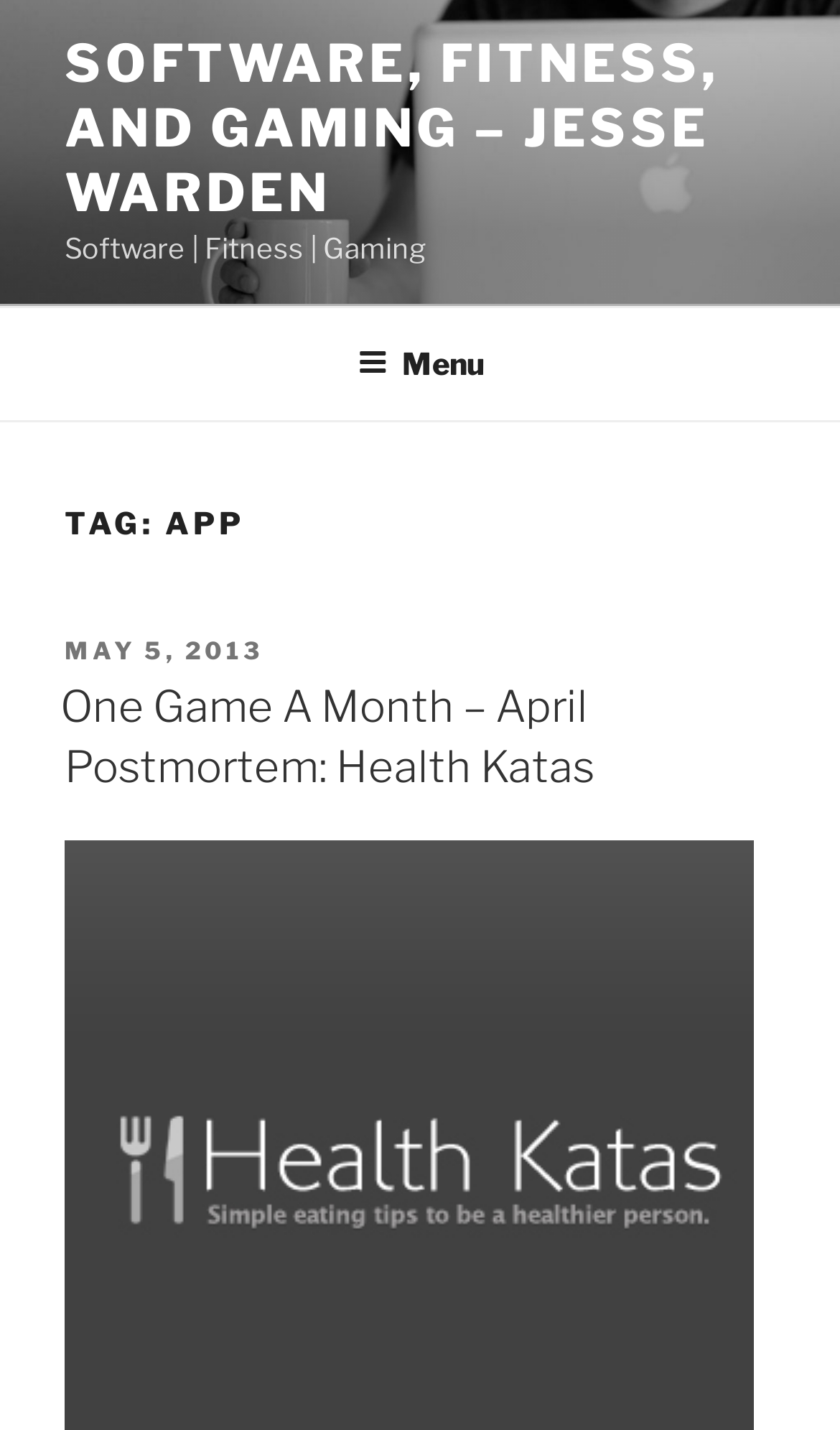Using the description: "May 5, 2013July 1, 2013", determine the UI element's bounding box coordinates. Ensure the coordinates are in the format of four float numbers between 0 and 1, i.e., [left, top, right, bottom].

[0.077, 0.445, 0.313, 0.466]